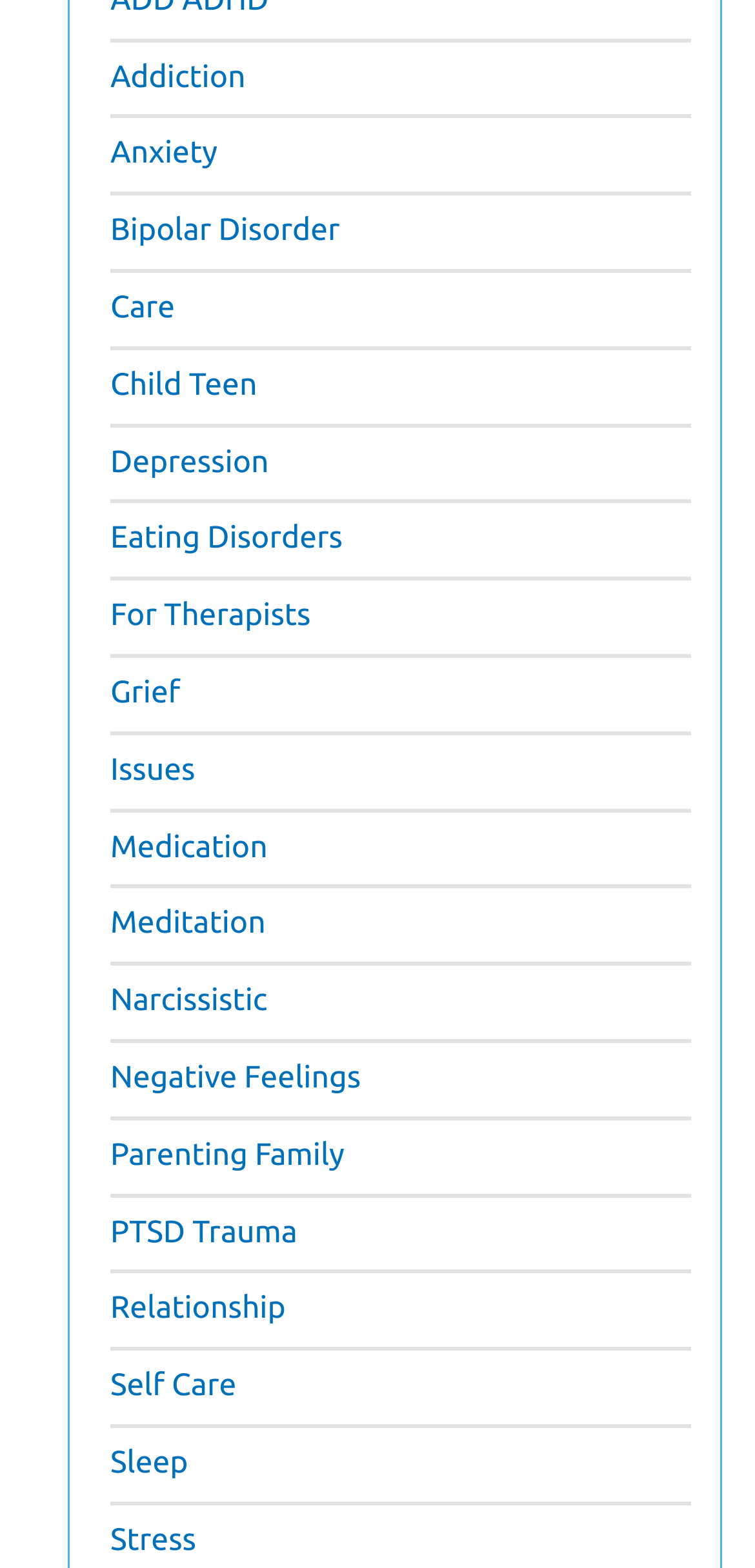Is 'Self Care' located above 'Sleep'?
Look at the screenshot and respond with a single word or phrase.

Yes